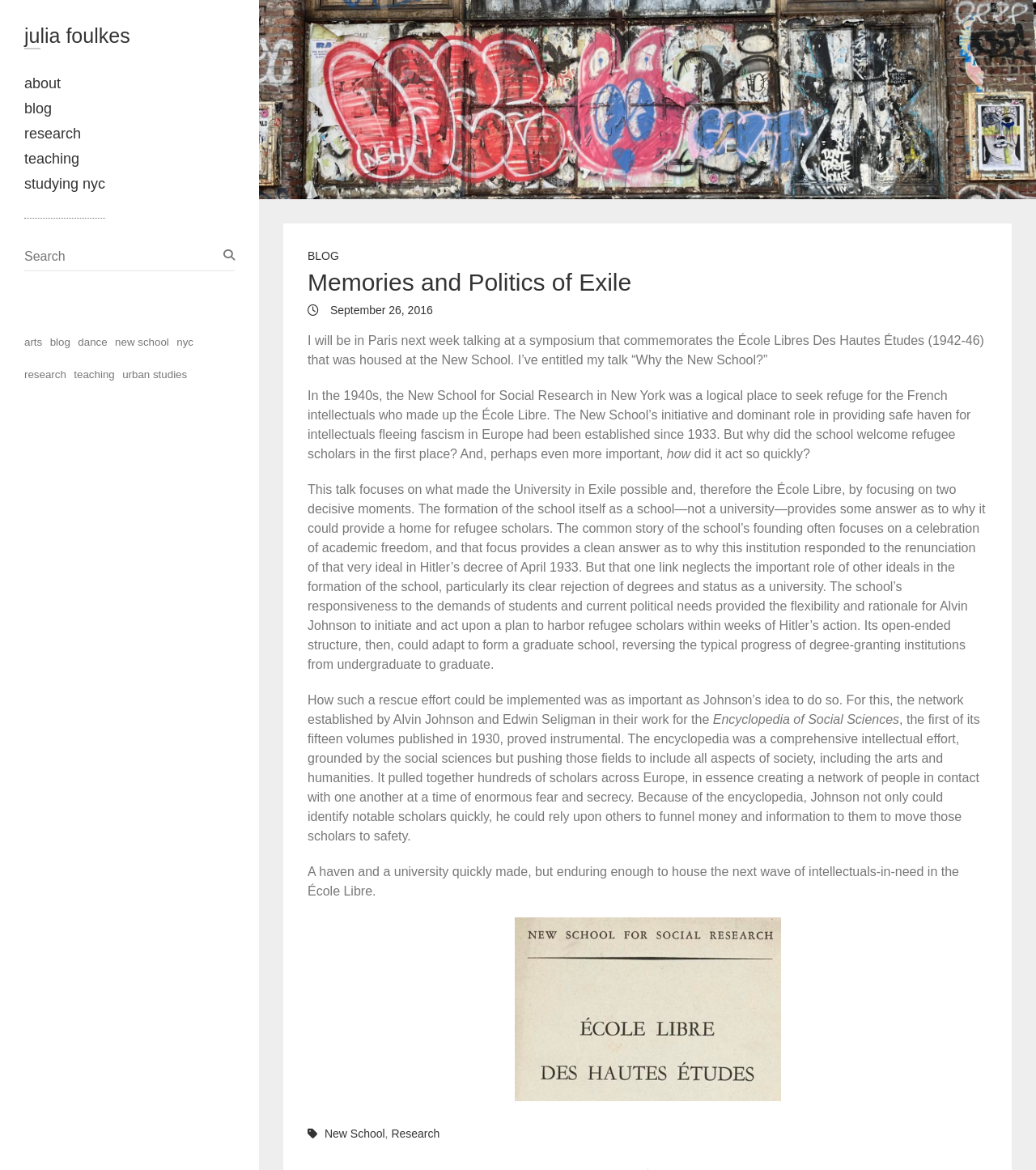Provide the bounding box coordinates for the UI element that is described as: "title="&lt;div class=&quot;fancybox-title-heading&quot;&gt;DSC05197&lt;/div&gt;"".

None